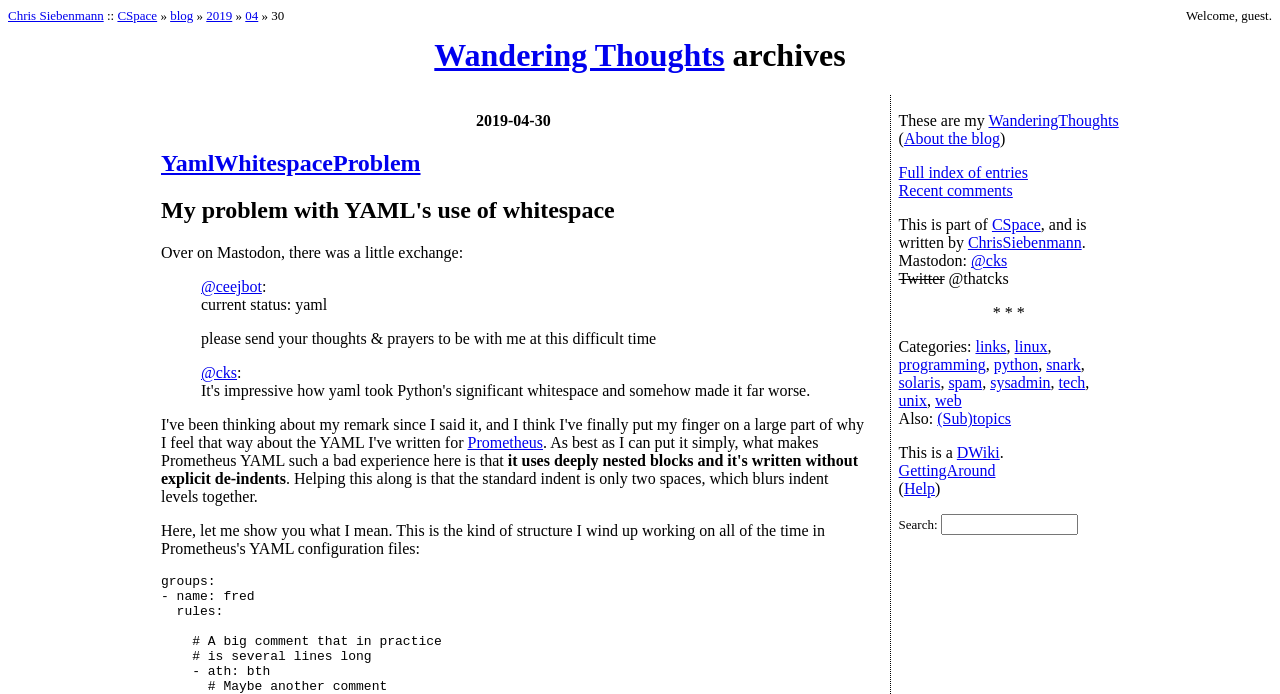Identify and provide the bounding box for the element described by: "ChrisSiebenmann".

[0.756, 0.338, 0.845, 0.362]